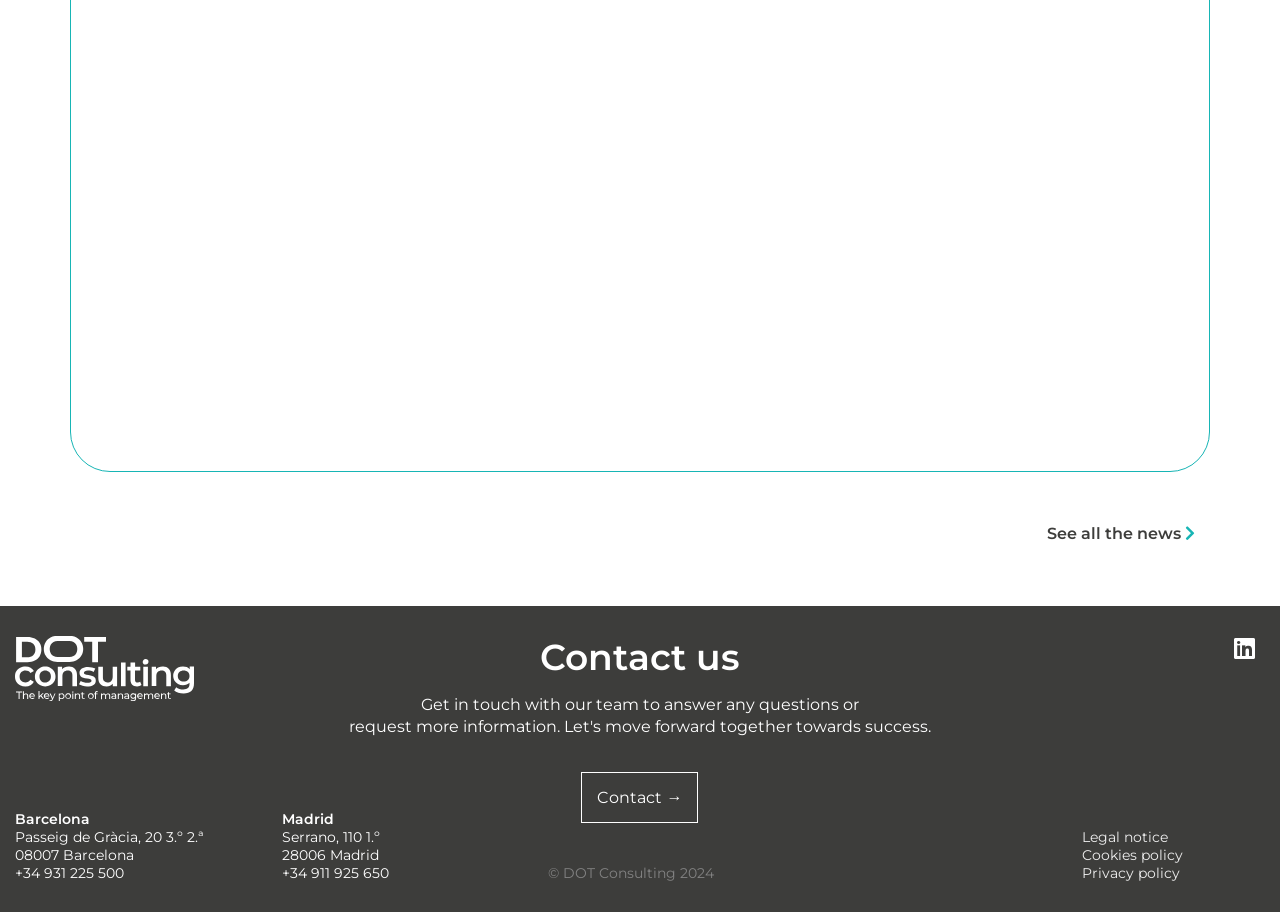Based on the element description Join us, identify the bounding box of the UI element in the given webpage screenshot. The coordinates should be in the format (top-left x, top-left y, bottom-right x, bottom-right y) and must be between 0 and 1.

None